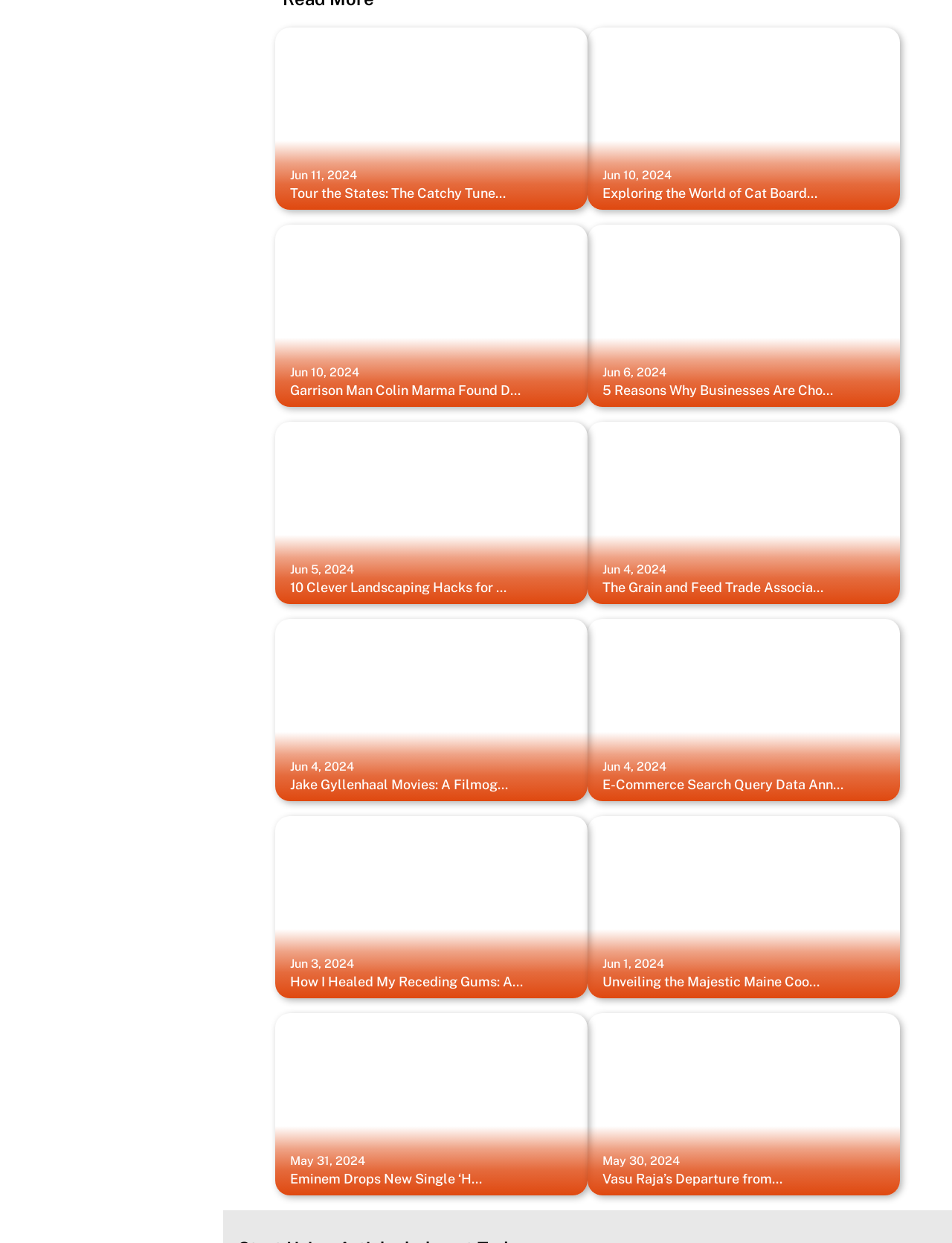What is the topic of the last article?
Based on the screenshot, provide a one-word or short-phrase response.

Vasu Raja’s Departure from American Airlines